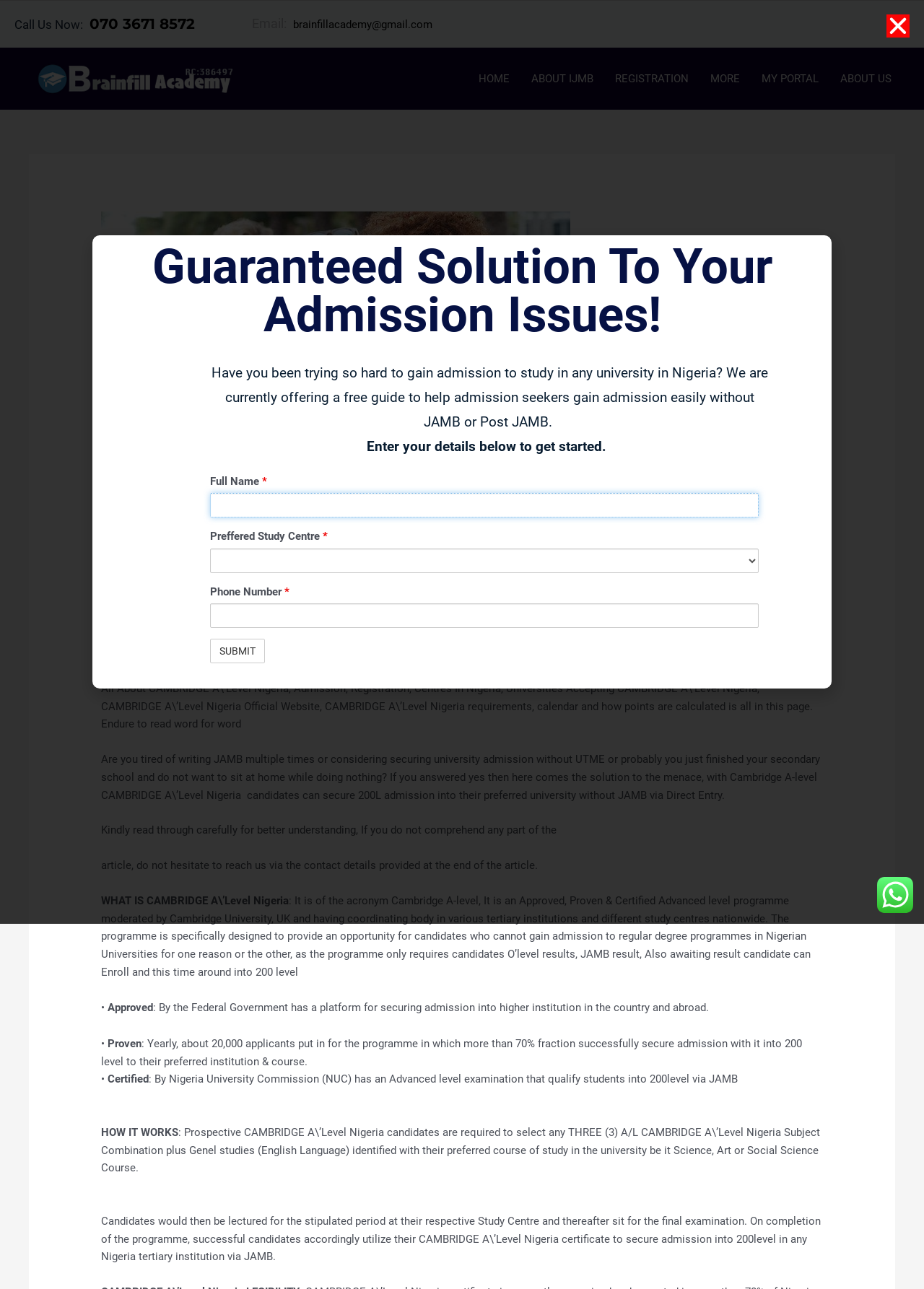Find the bounding box of the web element that fits this description: "My portal".

[0.813, 0.049, 0.898, 0.074]